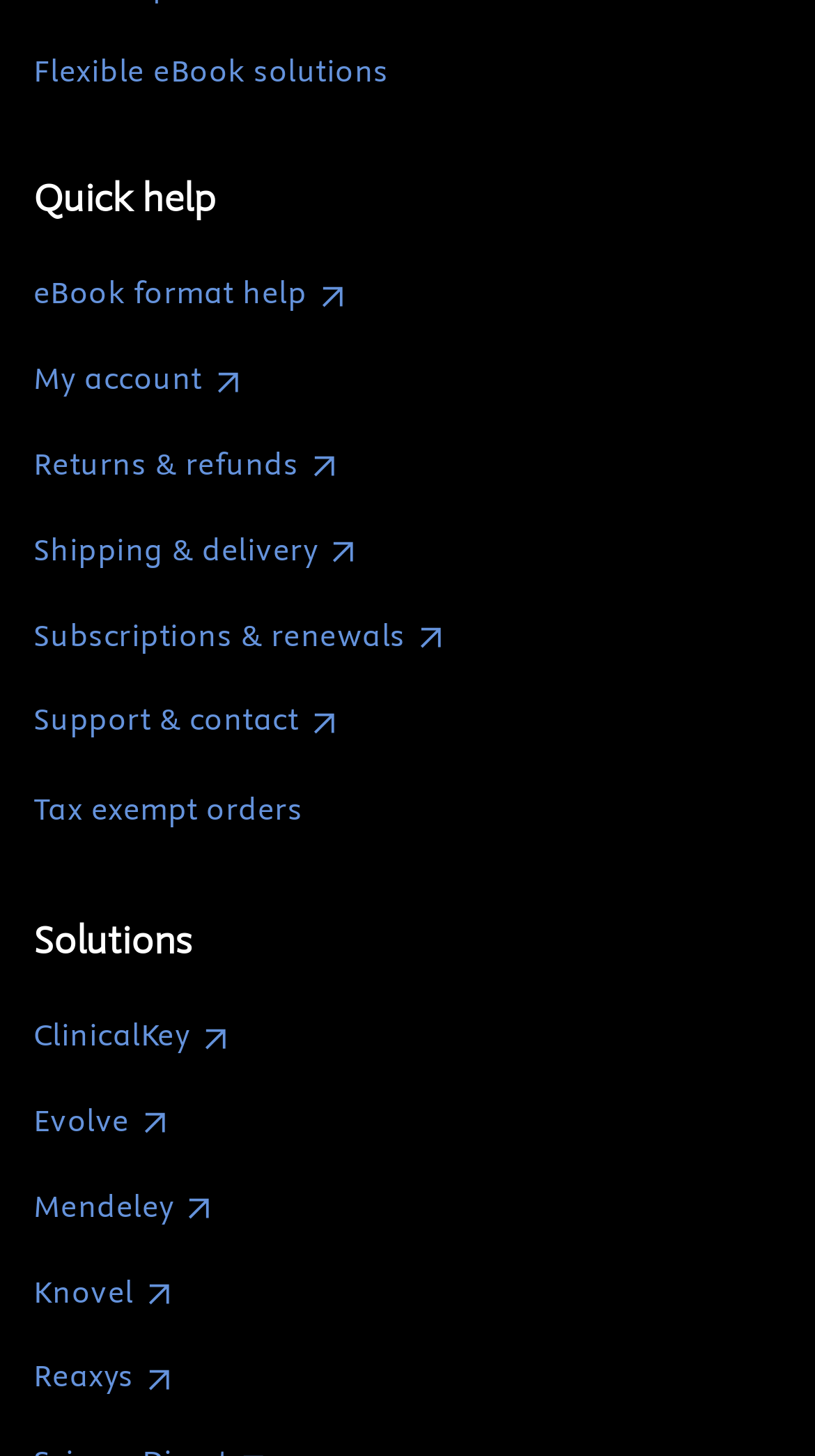Please determine the bounding box coordinates of the clickable area required to carry out the following instruction: "Access my account". The coordinates must be four float numbers between 0 and 1, represented as [left, top, right, bottom].

[0.041, 0.246, 0.548, 0.276]